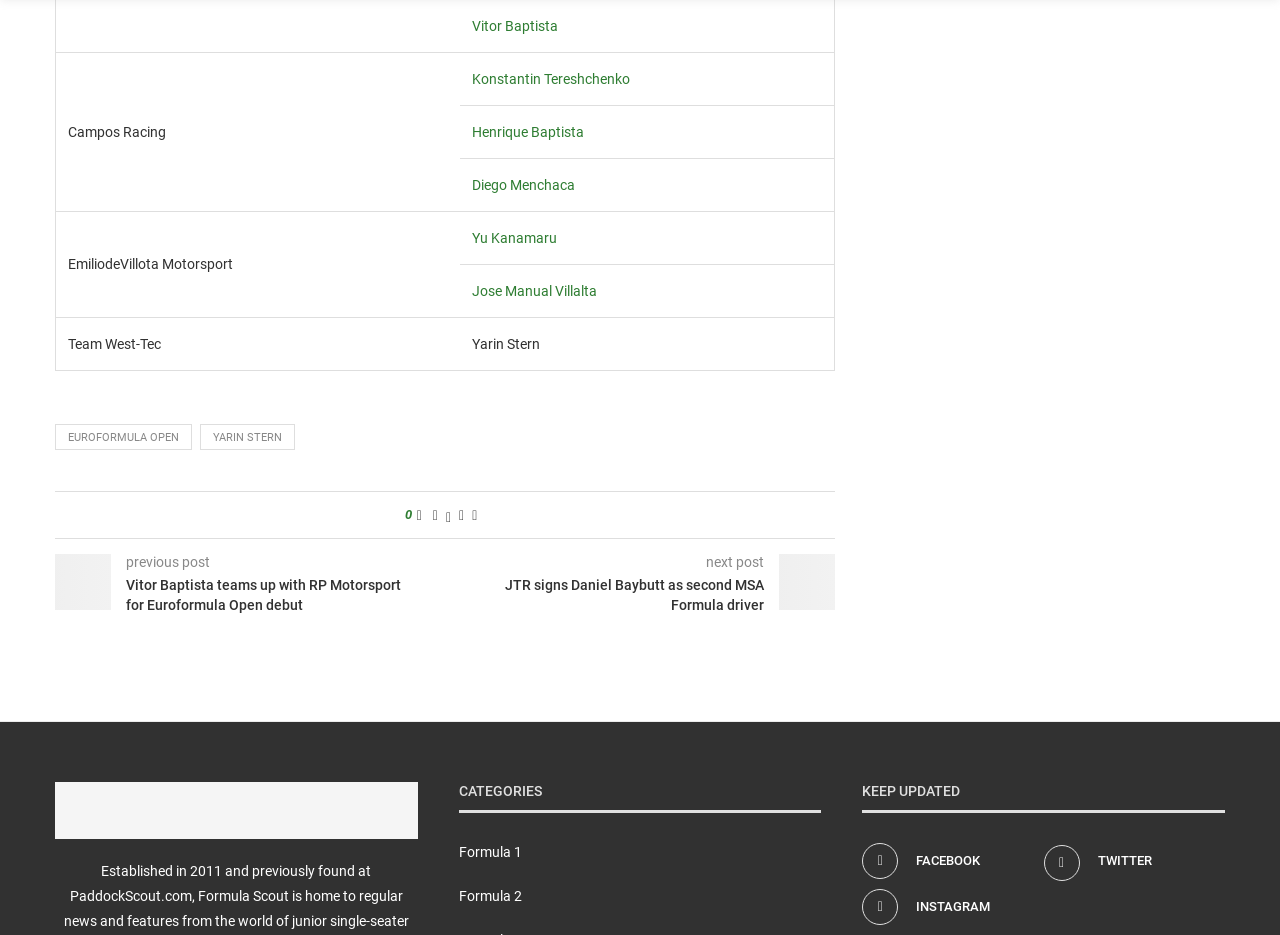Answer the question below in one word or phrase:
How many links are available for sharing a post?

5